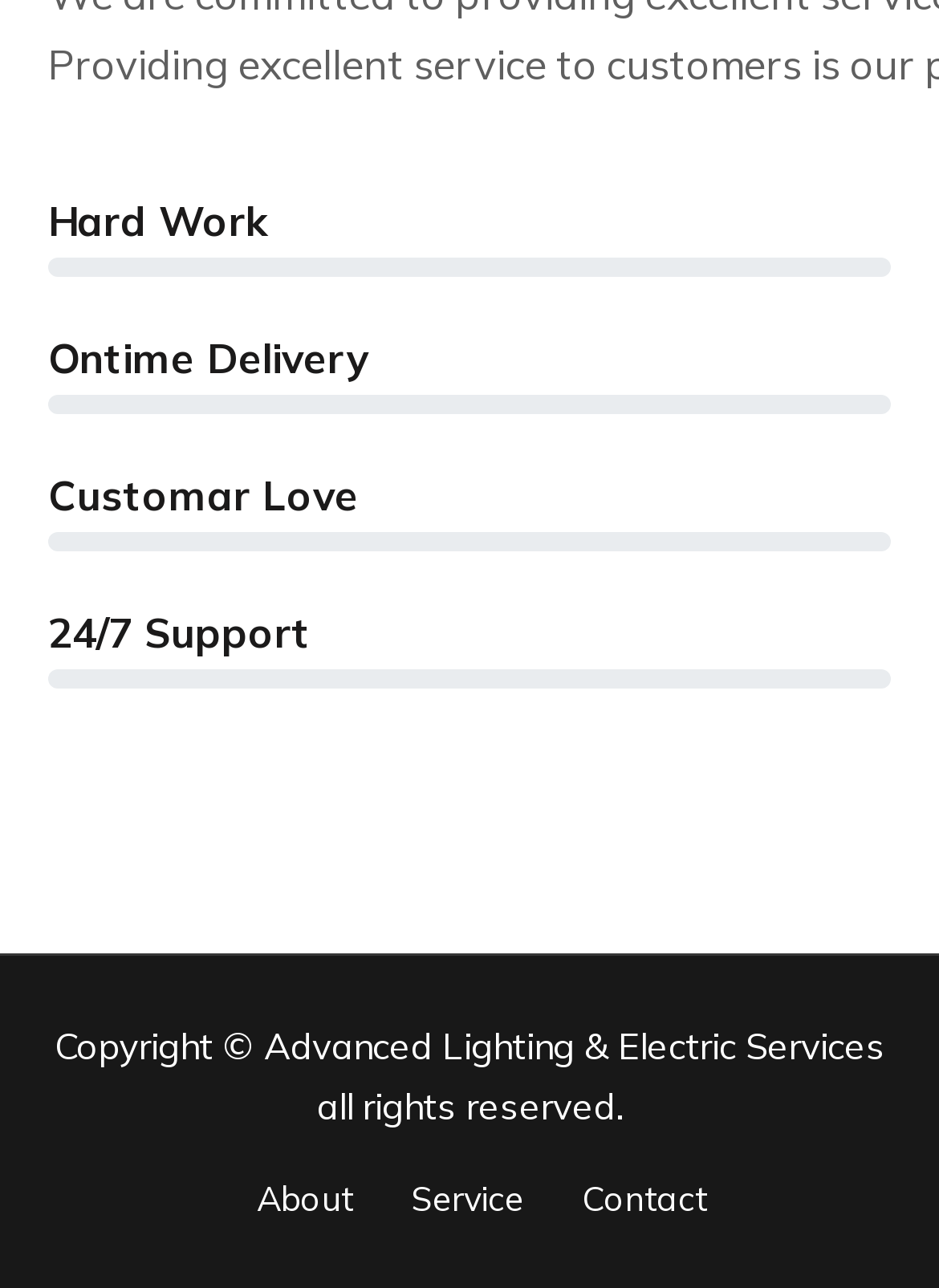Please provide a one-word or short phrase answer to the question:
How many navigation links are at the bottom of the webpage?

3